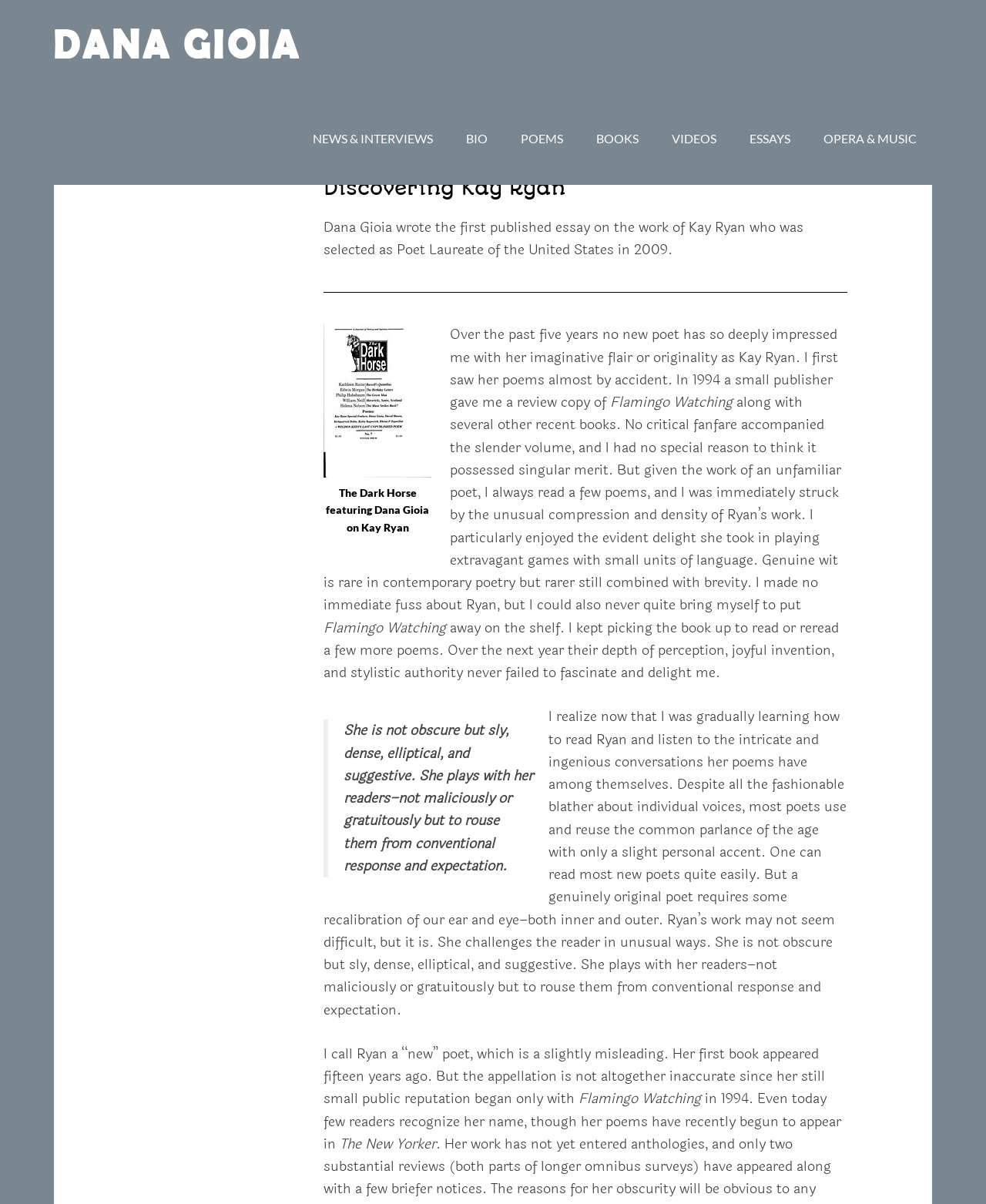Provide the bounding box coordinates of the UI element this sentence describes: "Dana Gioia".

[0.055, 0.016, 0.305, 0.061]